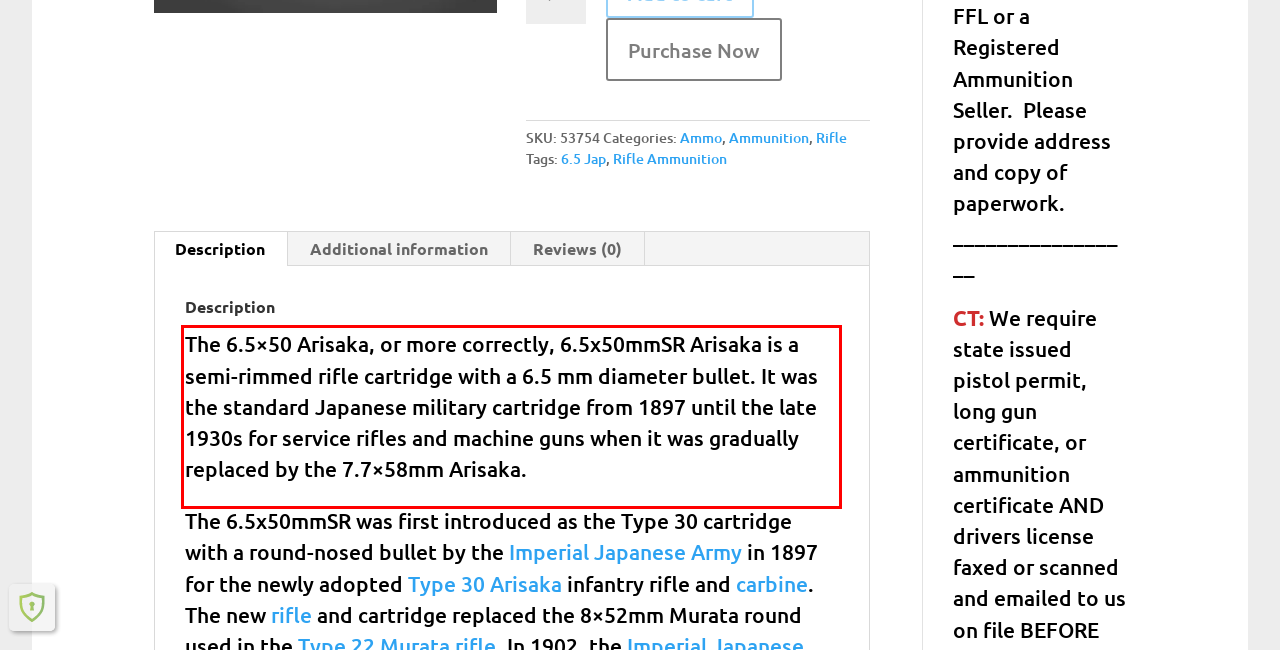You are provided with a screenshot of a webpage featuring a red rectangle bounding box. Extract the text content within this red bounding box using OCR.

The 6.5×50 Arisaka, or more correctly, 6.5x50mmSR Arisaka is a semi-rimmed rifle cartridge with a 6.5 mm diameter bullet. It was the standard Japanese military cartridge from 1897 until the late 1930s for service rifles and machine guns when it was gradually replaced by the 7.7×58mm Arisaka.